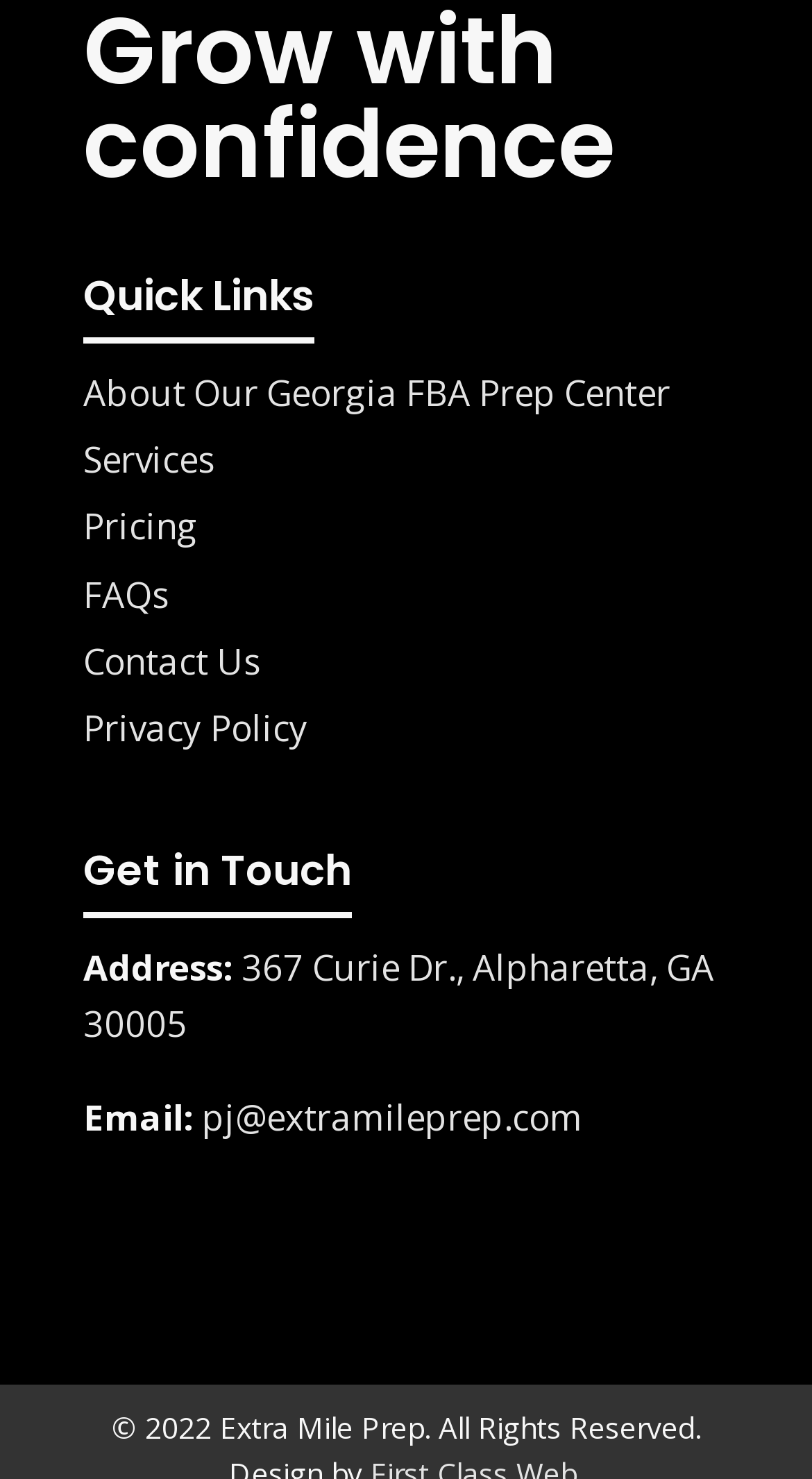Kindly provide the bounding box coordinates of the section you need to click on to fulfill the given instruction: "Get in touch through email".

[0.249, 0.738, 0.718, 0.771]